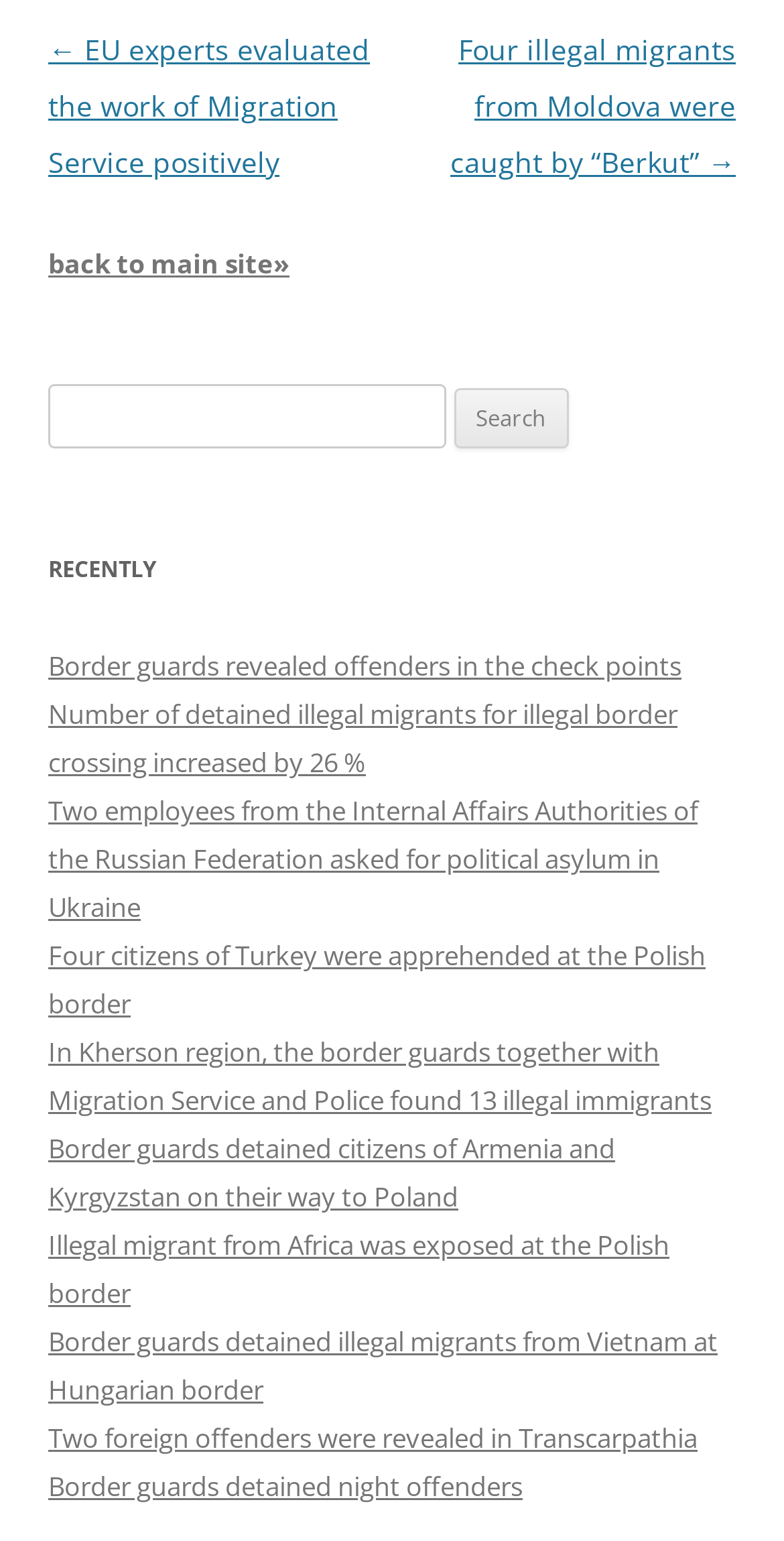How many navigation links are at the top of the webpage?
Carefully analyze the image and provide a thorough answer to the question.

At the top of the webpage, there are three navigation links: '← EU experts evaluated the work of Migration Service positively', 'Four illegal migrants from Moldova were caught by “Berkut” →', and 'back to main site». These links are arranged horizontally and are likely to be used for navigation within the website.